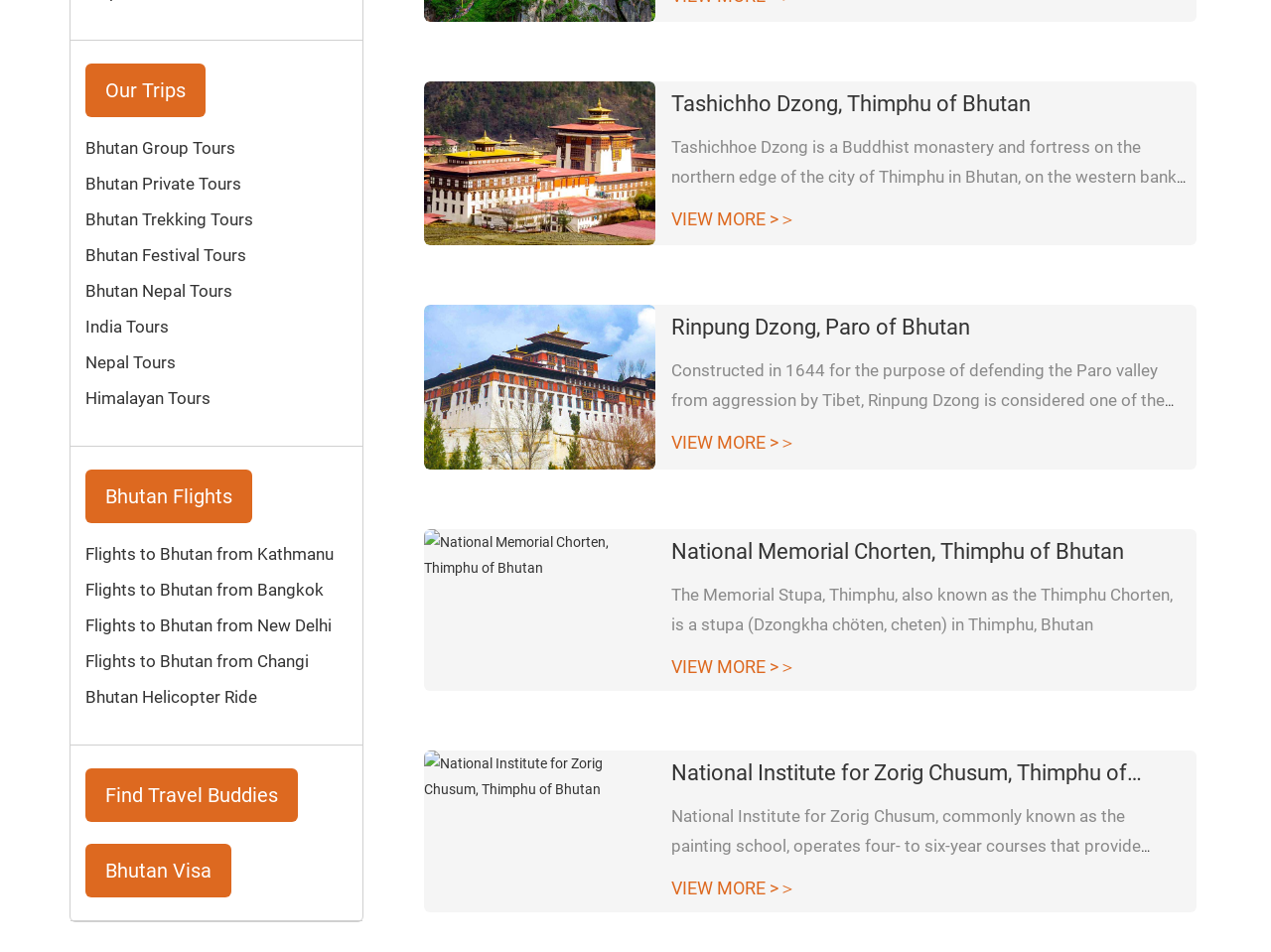Pinpoint the bounding box coordinates of the element you need to click to execute the following instruction: "View Tashichho Dzong, Thimphu of Bhutan". The bounding box should be represented by four float numbers between 0 and 1, in the format [left, top, right, bottom].

[0.334, 0.162, 0.516, 0.179]